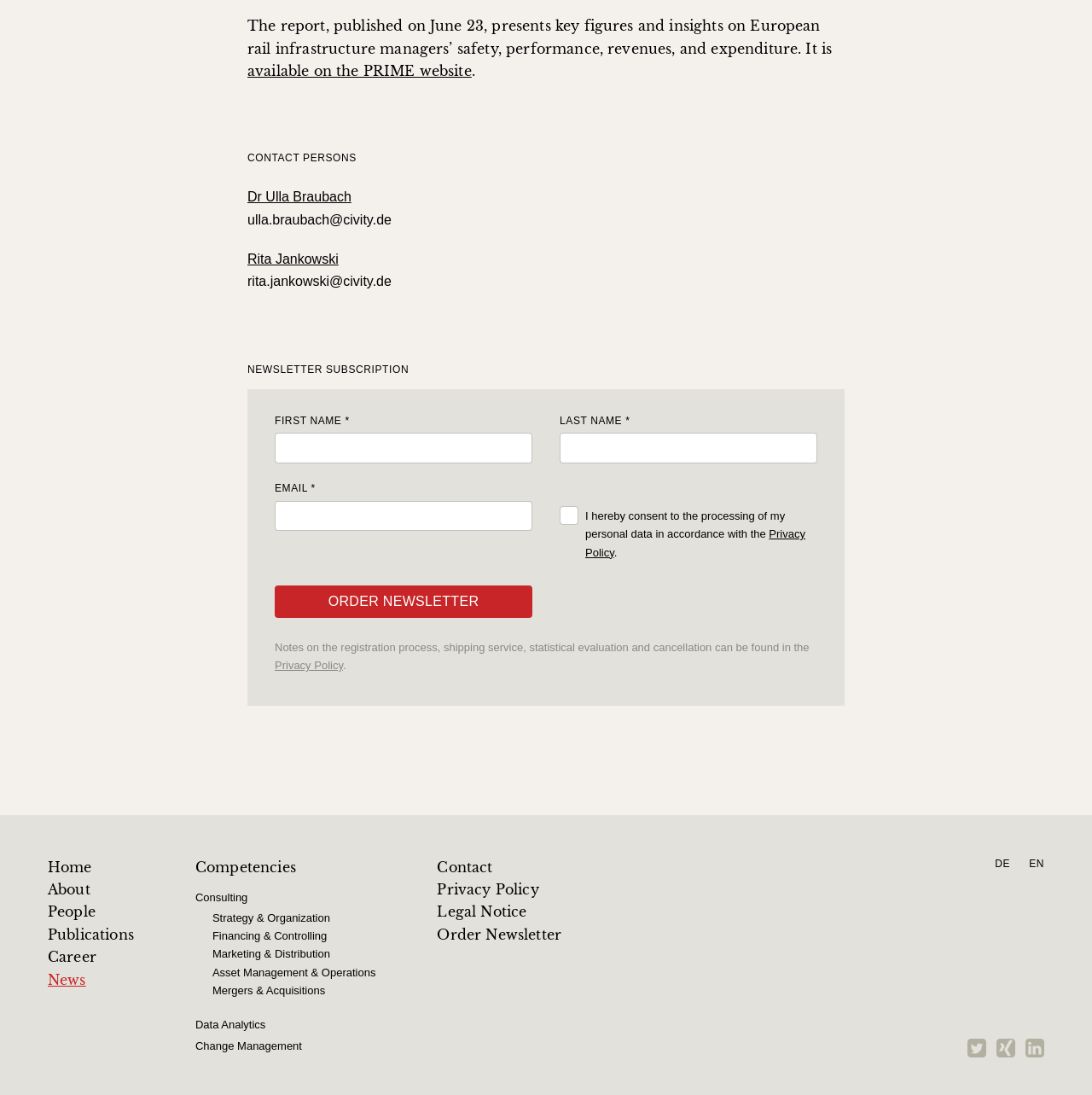Use a single word or phrase to answer the question: What is required to subscribe to the newsletter?

First name, last name, and email